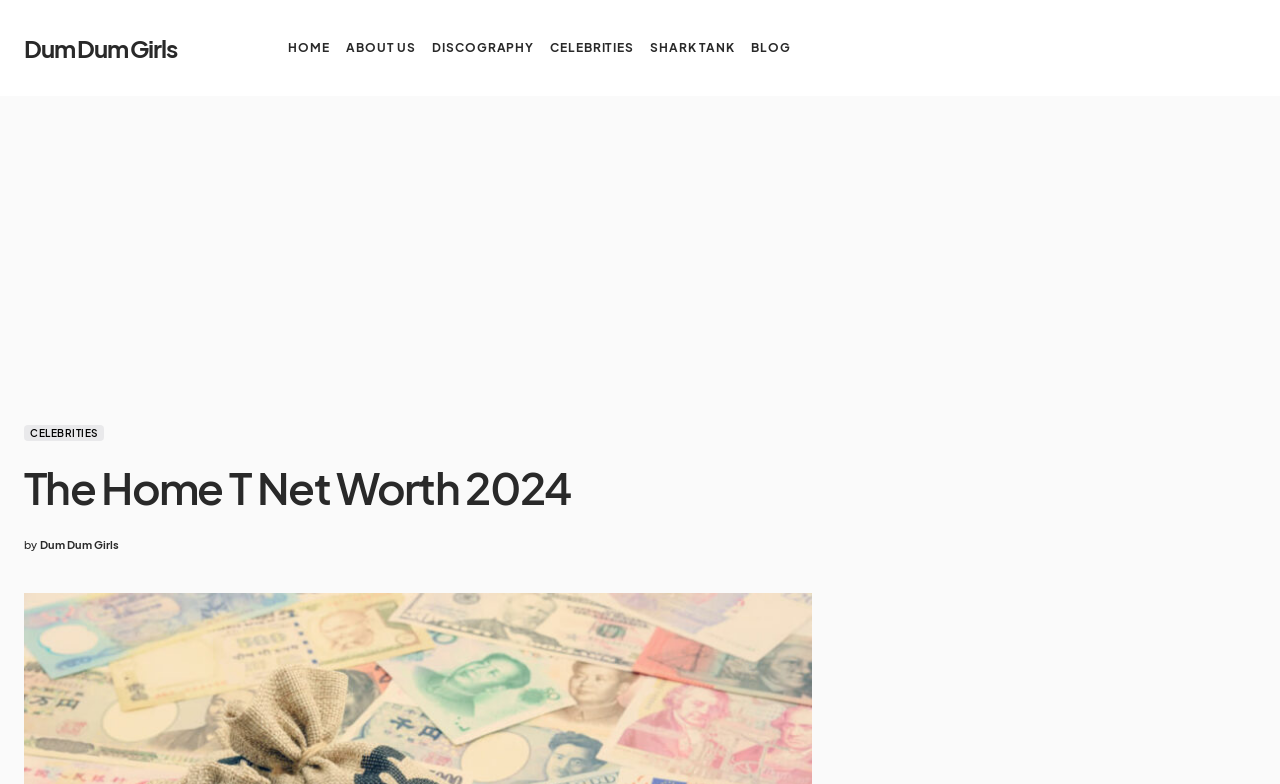Bounding box coordinates should be provided in the format (top-left x, top-left y, bottom-right x, bottom-right y) with all values between 0 and 1. Identify the bounding box for this UI element: aria-label="Advertisement" name="aswift_1" title="Advertisement"

[0.019, 0.184, 0.634, 0.541]